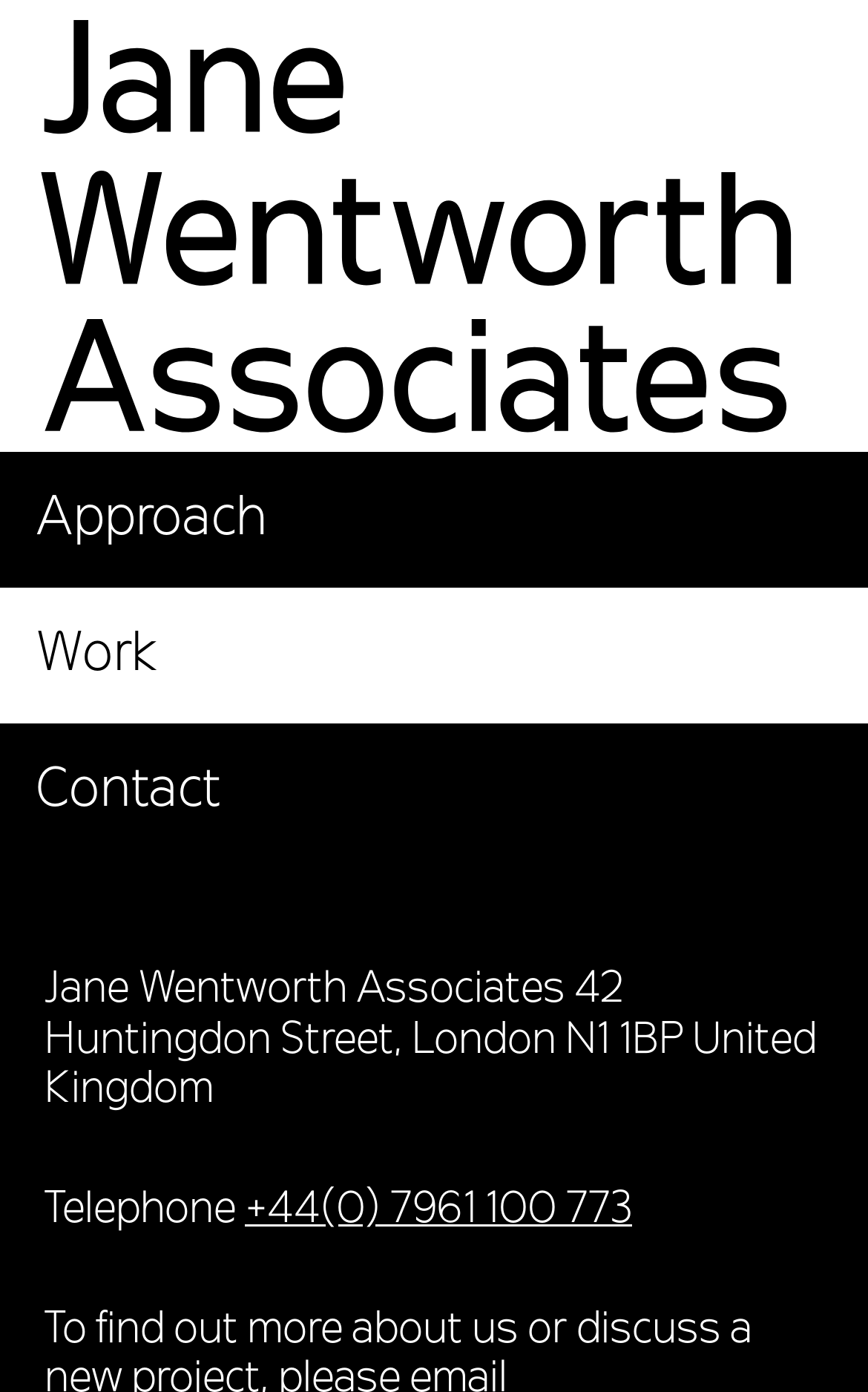Examine the image carefully and respond to the question with a detailed answer: 
What is the address of the company?

The company's address can be found at the bottom of the page, which provides the full address including street, city, and country.